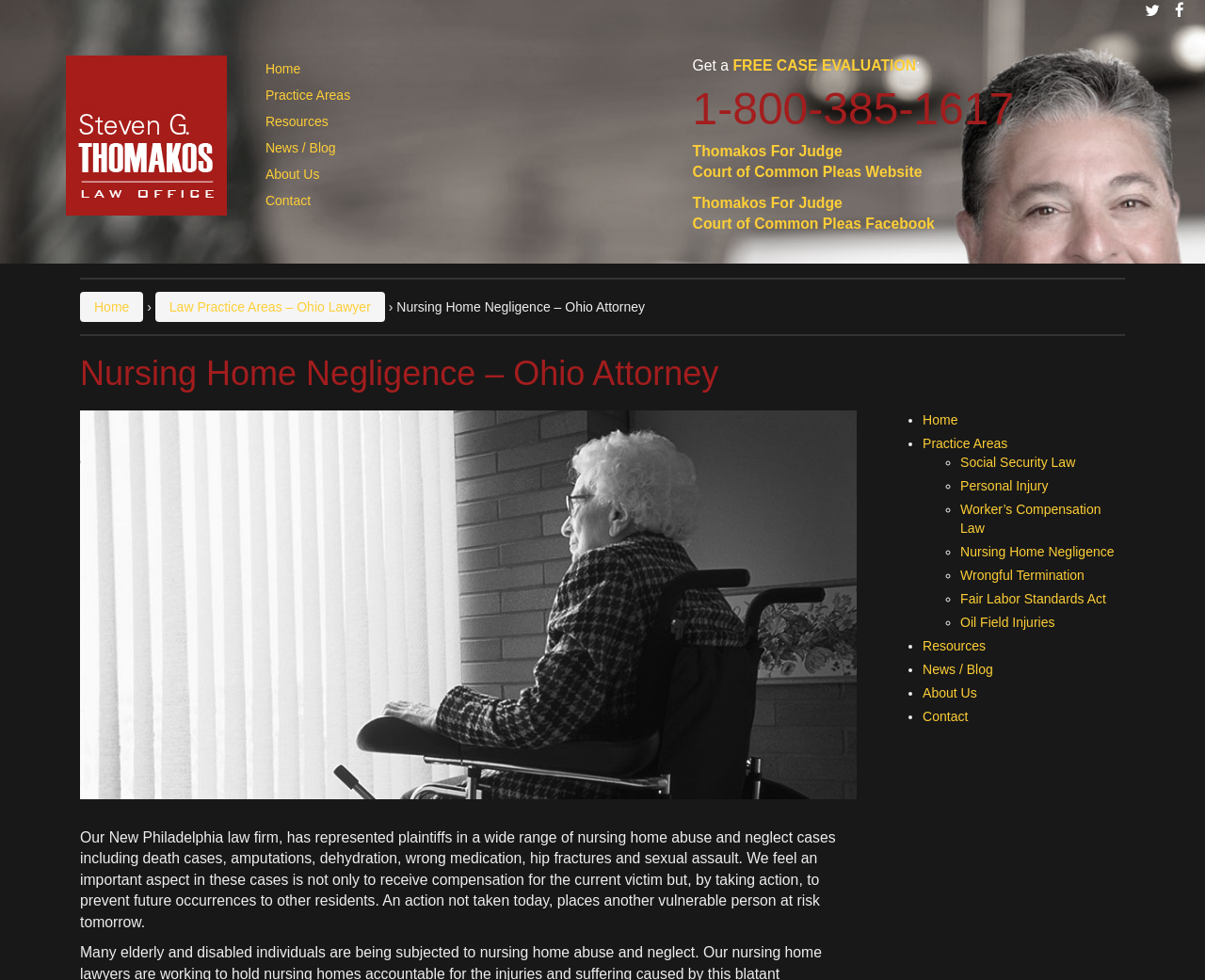What is the purpose of taking action in nursing home abuse and neglect cases?
Please give a detailed answer to the question using the information shown in the image.

I found the purpose of taking action in nursing home abuse and neglect cases by reading the description on the webpage, which says 'by taking action, to prevent future occurrences to other residents'.